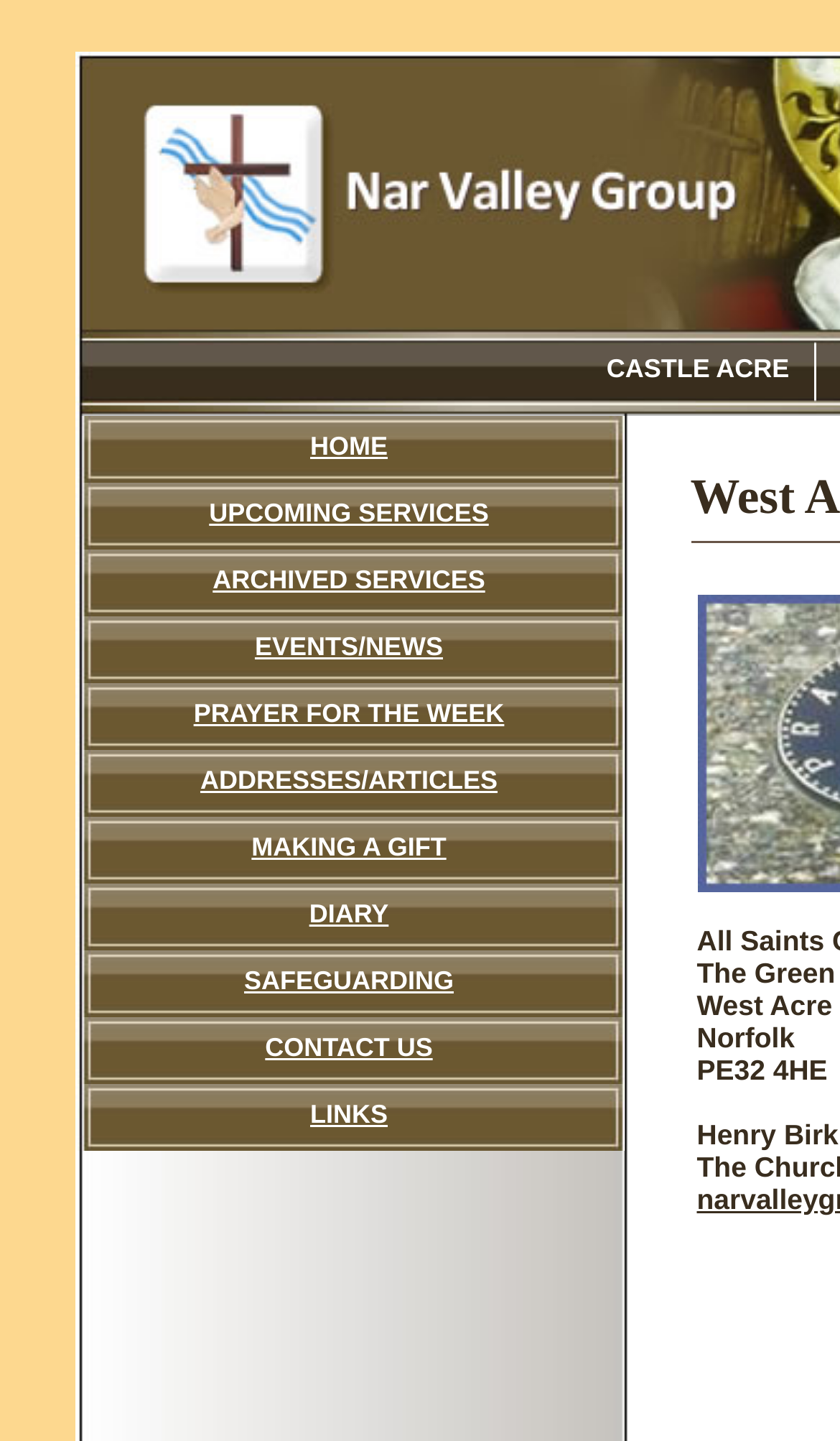Identify the bounding box coordinates of the area that should be clicked in order to complete the given instruction: "visit CONTACT US". The bounding box coordinates should be four float numbers between 0 and 1, i.e., [left, top, right, bottom].

[0.088, 0.706, 0.742, 0.752]